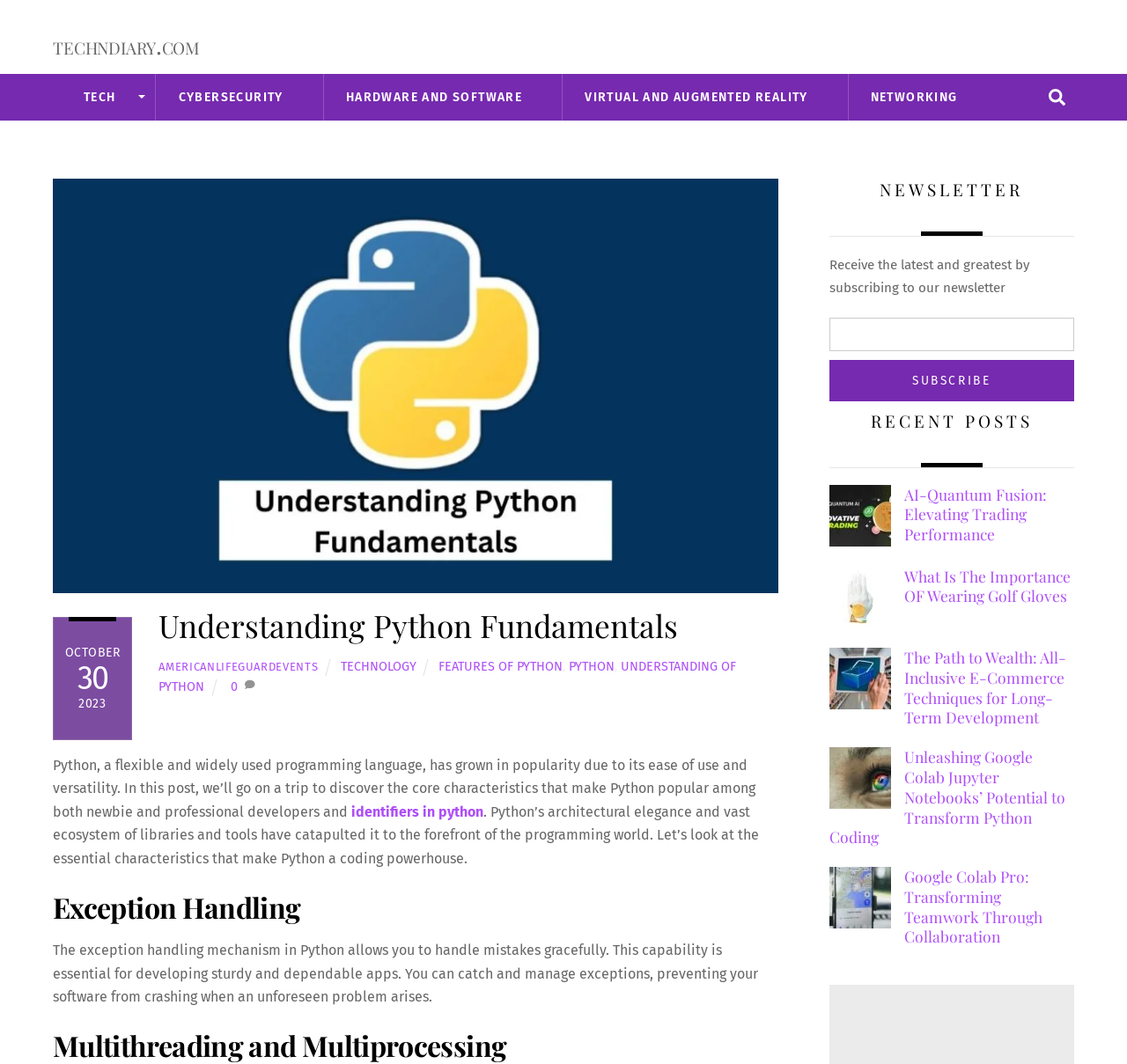Please give a succinct answer using a single word or phrase:
What is the topic of the post with the image 'Google Colab Pro'?

Google Colab Pro